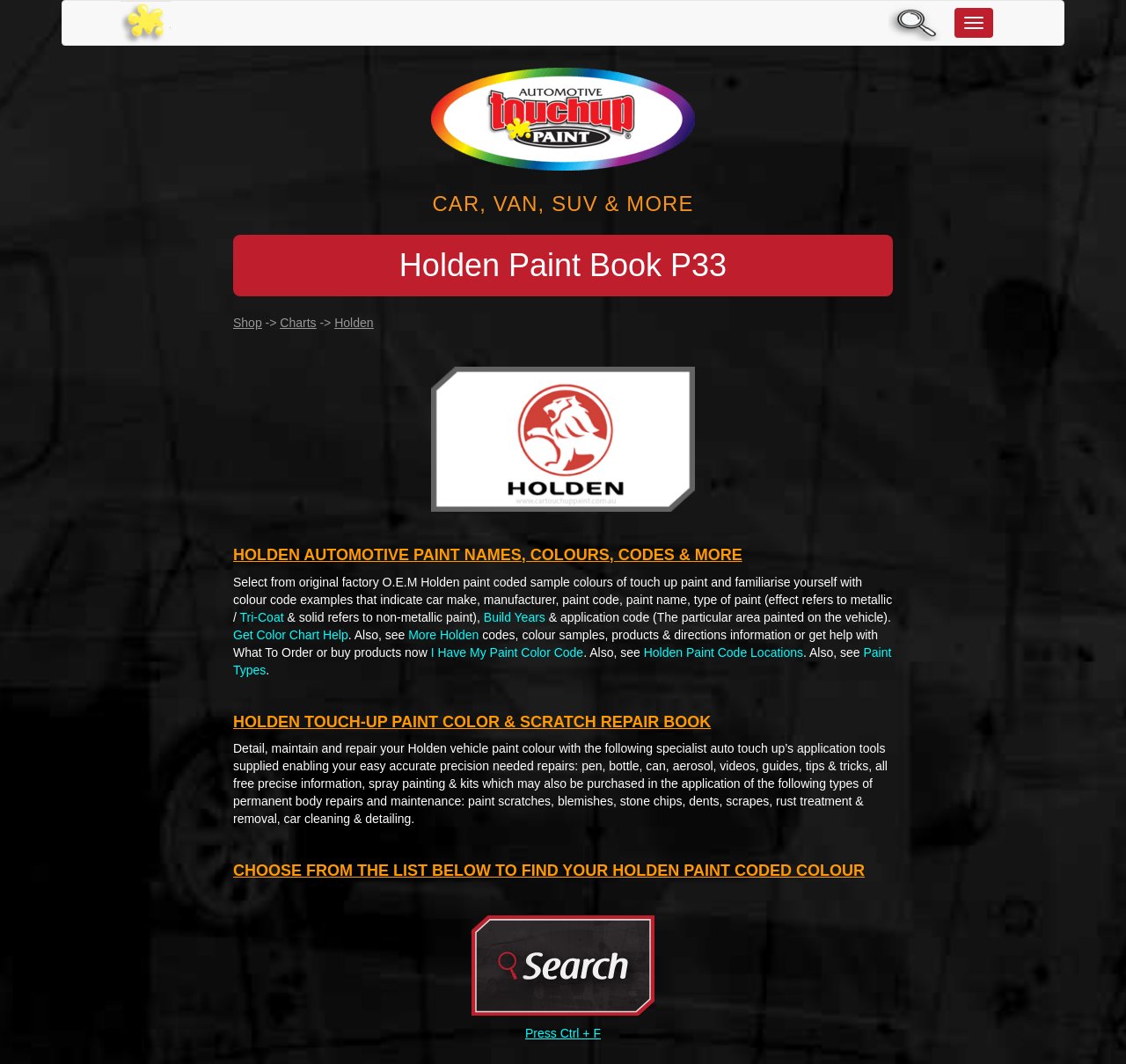Identify the coordinates of the bounding box for the element described below: "title="Holden Paint Codes Digital Index"". Return the coordinates as four float numbers between 0 and 1: [left, top, right, bottom].

[0.383, 0.405, 0.617, 0.418]